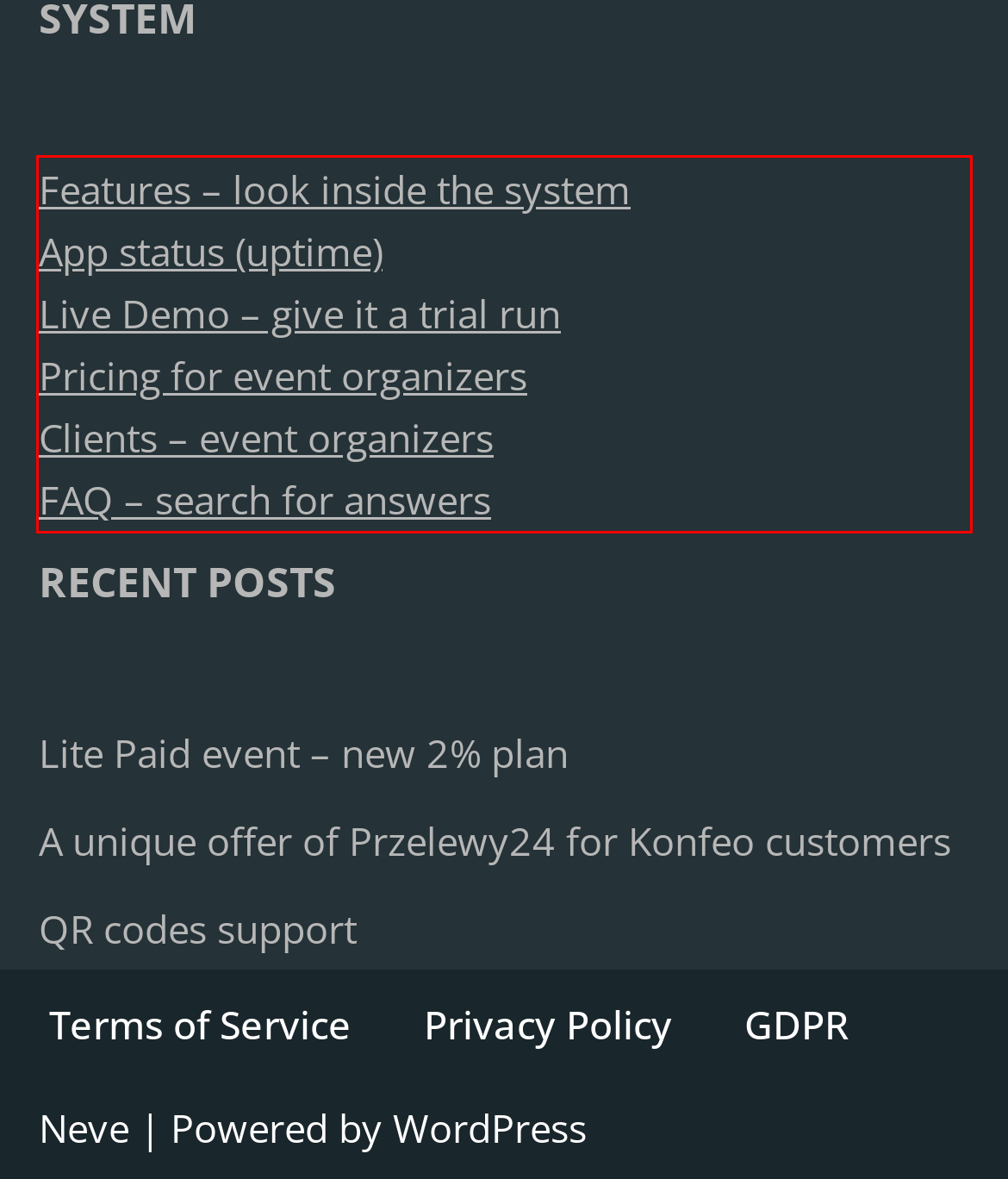You are presented with a screenshot containing a red rectangle. Extract the text found inside this red bounding box.

Features – look inside the system App status (uptime) Live Demo – give it a trial run Pricing for event organizers Clients – event organizers FAQ – search for answers